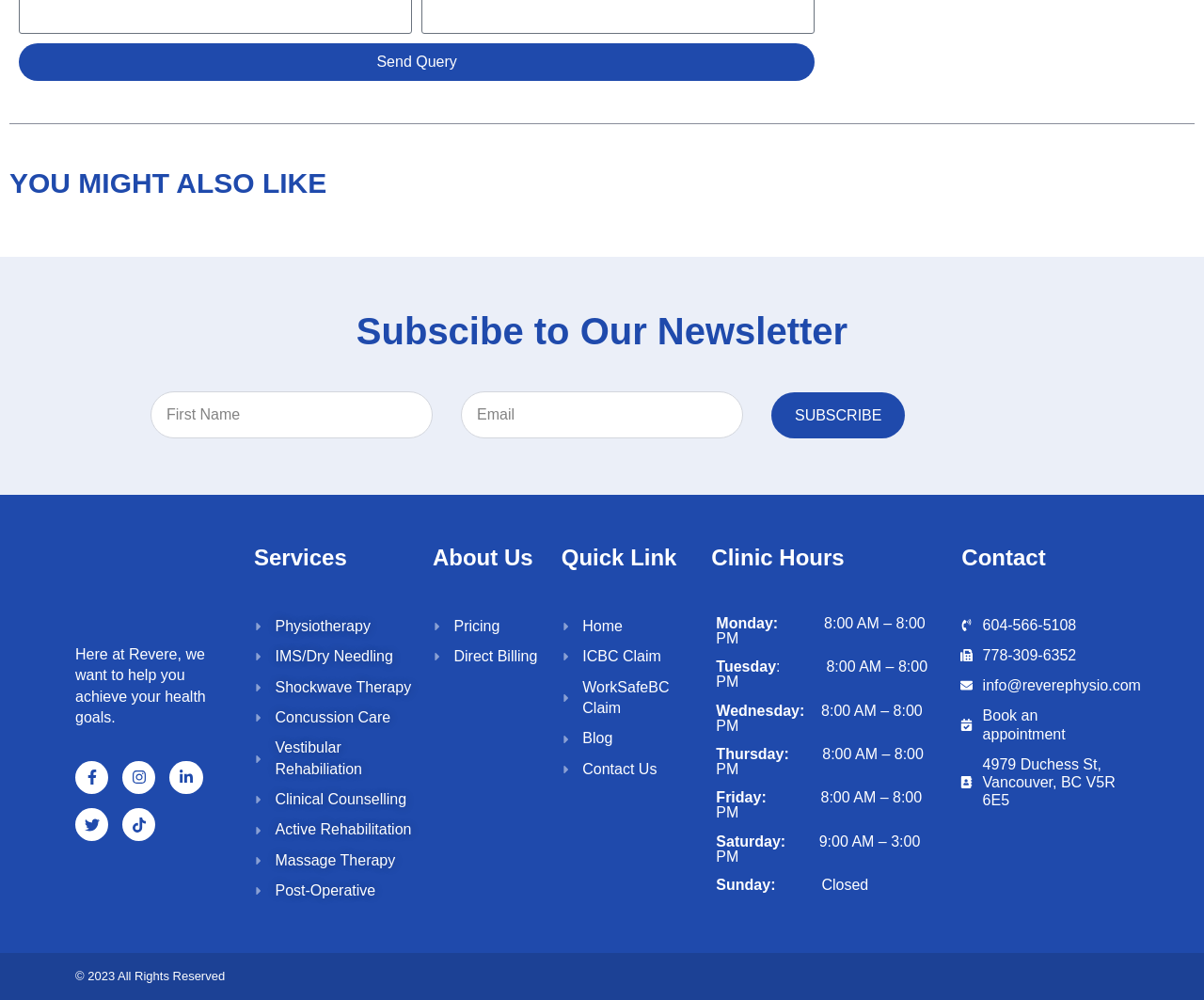Please identify the bounding box coordinates of the element that needs to be clicked to perform the following instruction: "Visit the Facebook page".

[0.062, 0.761, 0.09, 0.794]